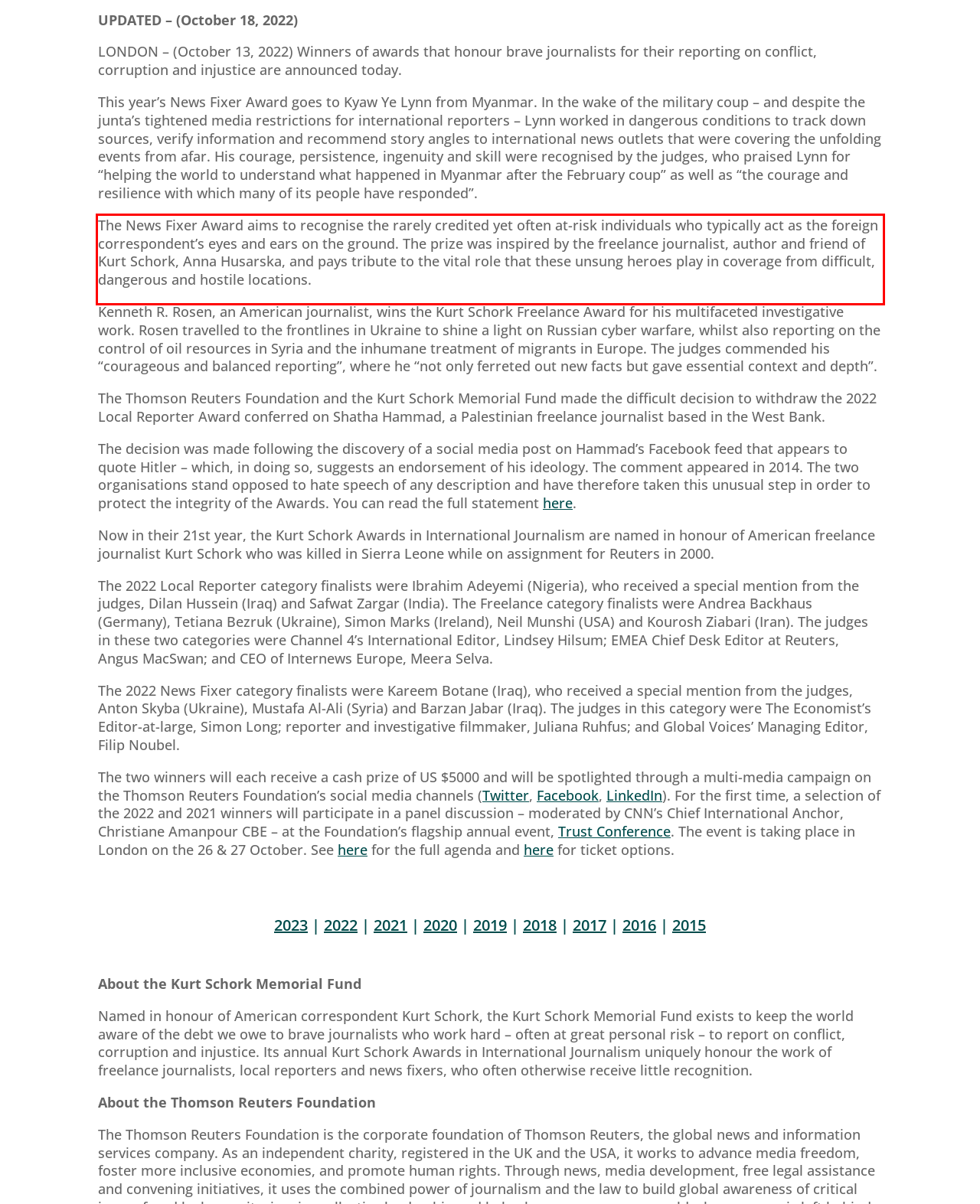You have a screenshot with a red rectangle around a UI element. Recognize and extract the text within this red bounding box using OCR.

The News Fixer Award aims to recognise the rarely credited yet often at-risk individuals who typically act as the foreign correspondent’s eyes and ears on the ground. The prize was inspired by the freelance journalist, author and friend of Kurt Schork, Anna Husarska, and pays tribute to the vital role that these unsung heroes play in coverage from difficult, dangerous and hostile locations.